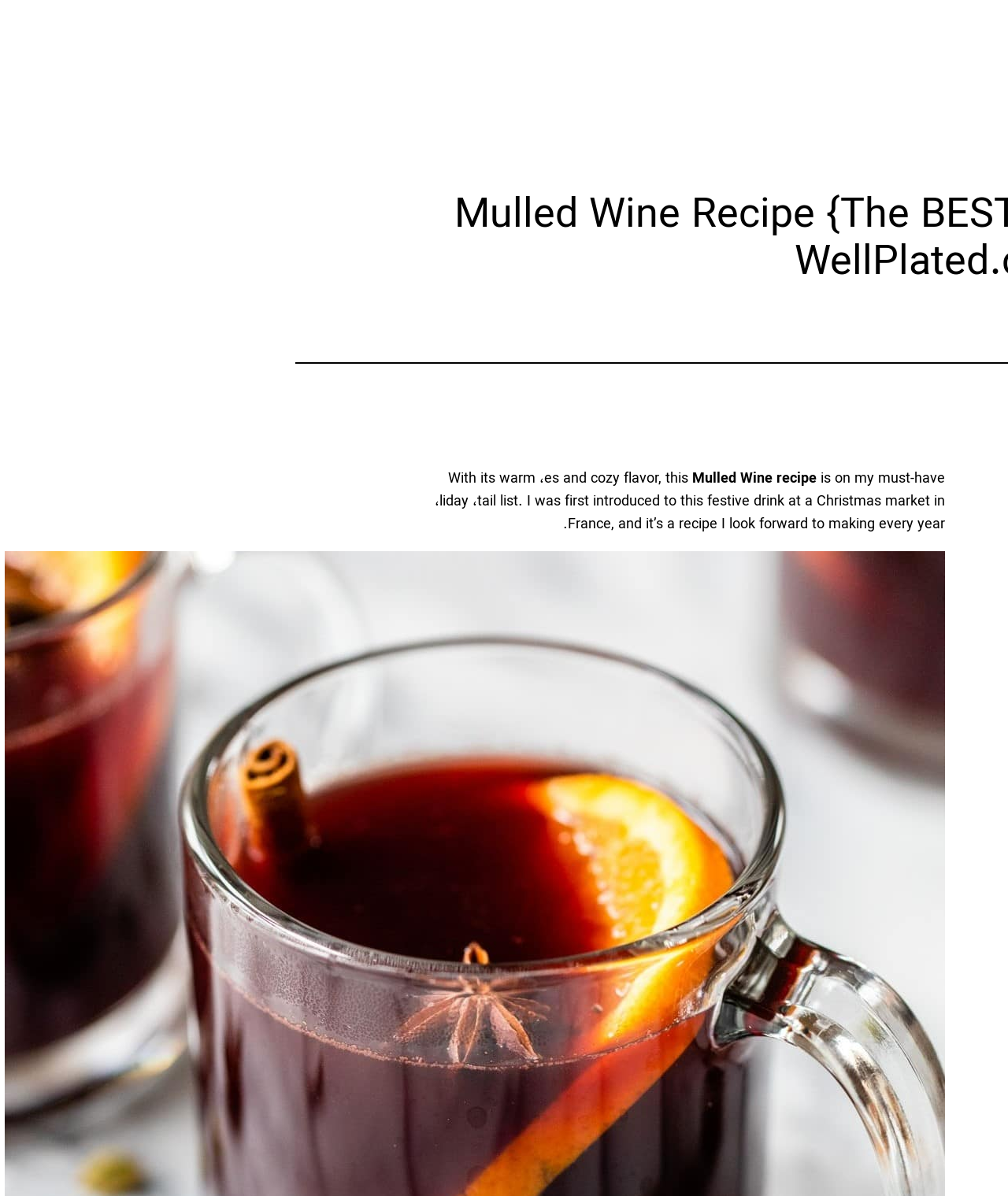What is the author's attitude towards Mulled Wine?
Answer the question with as much detail as you can, using the image as a reference.

The author's tone and language suggest that they have a positive attitude towards Mulled Wine, as they describe it as being on their 'must-have holiday tail list' and mention that they look forward to making it every year.